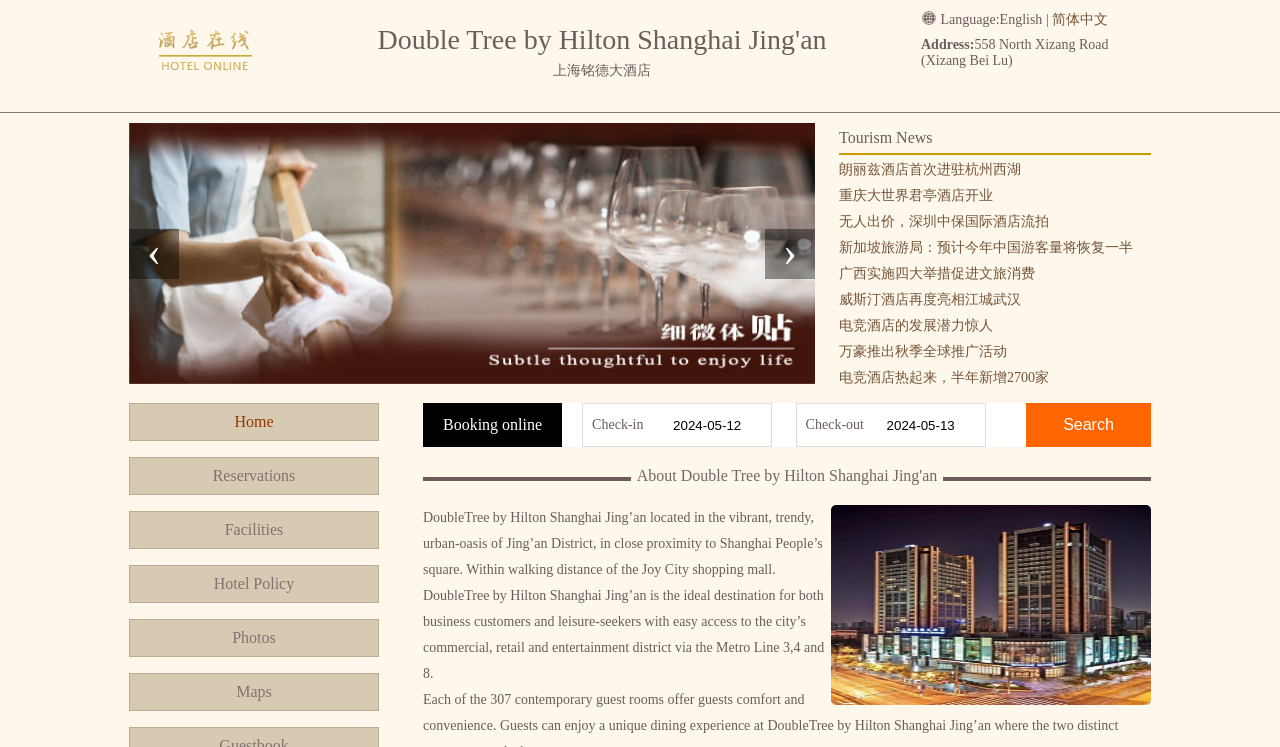How many language options are available?
Give a one-word or short phrase answer based on the image.

2